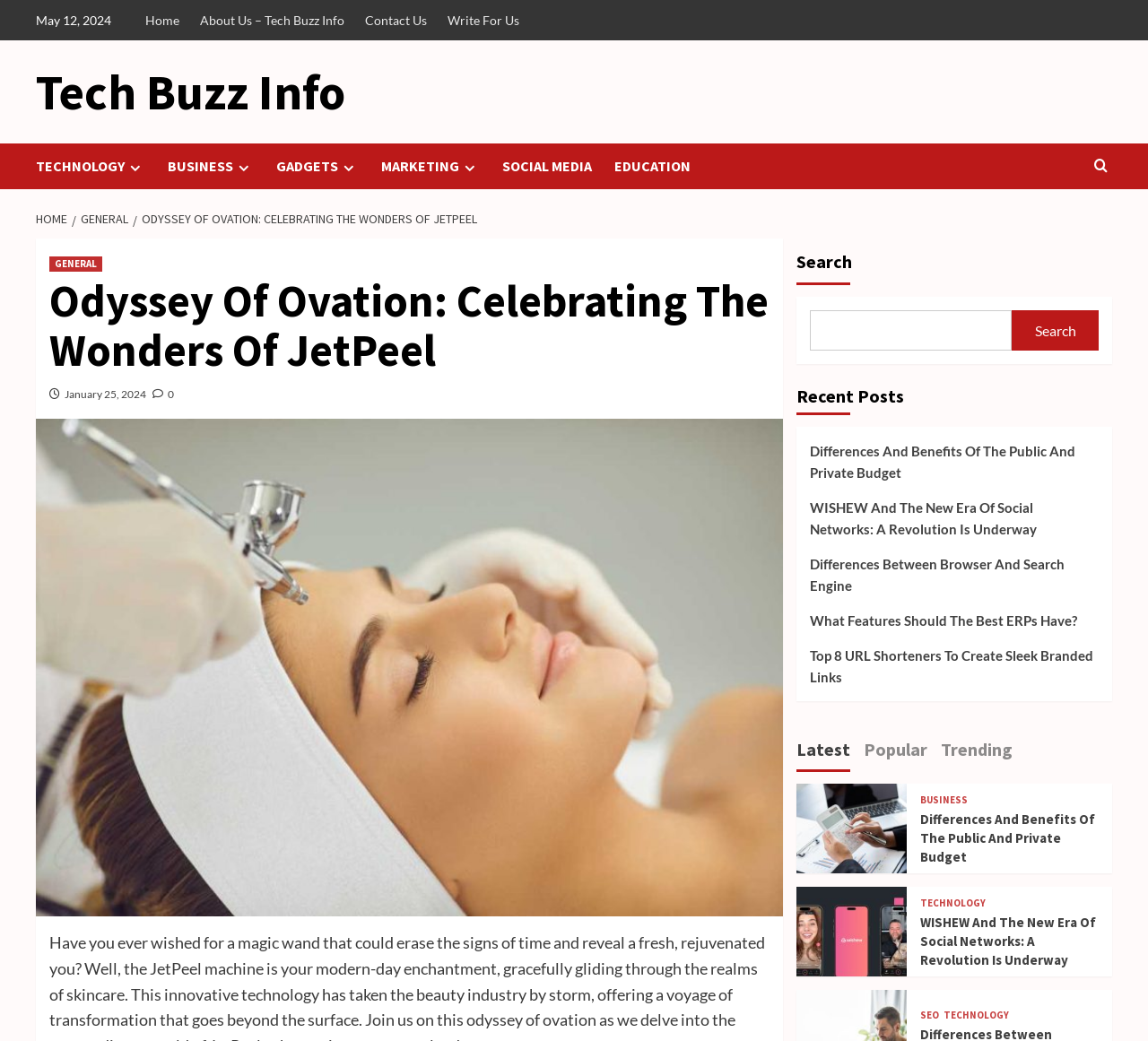Identify the coordinates of the bounding box for the element described below: "MARKETING". Return the coordinates as four float numbers between 0 and 1: [left, top, right, bottom].

[0.332, 0.138, 0.438, 0.181]